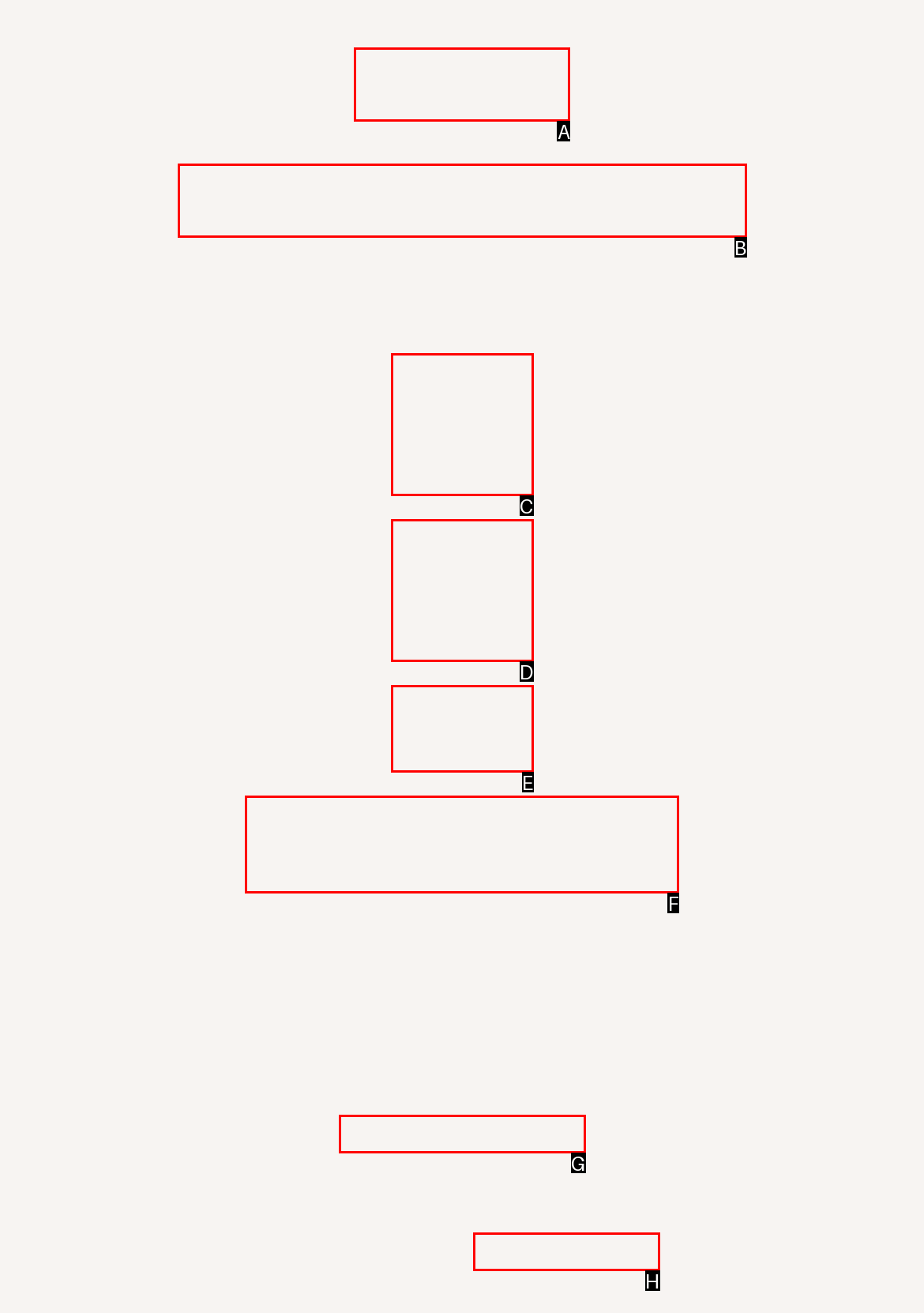Select the letter associated with the UI element you need to click to perform the following action: read privacy policy
Reply with the correct letter from the options provided.

H